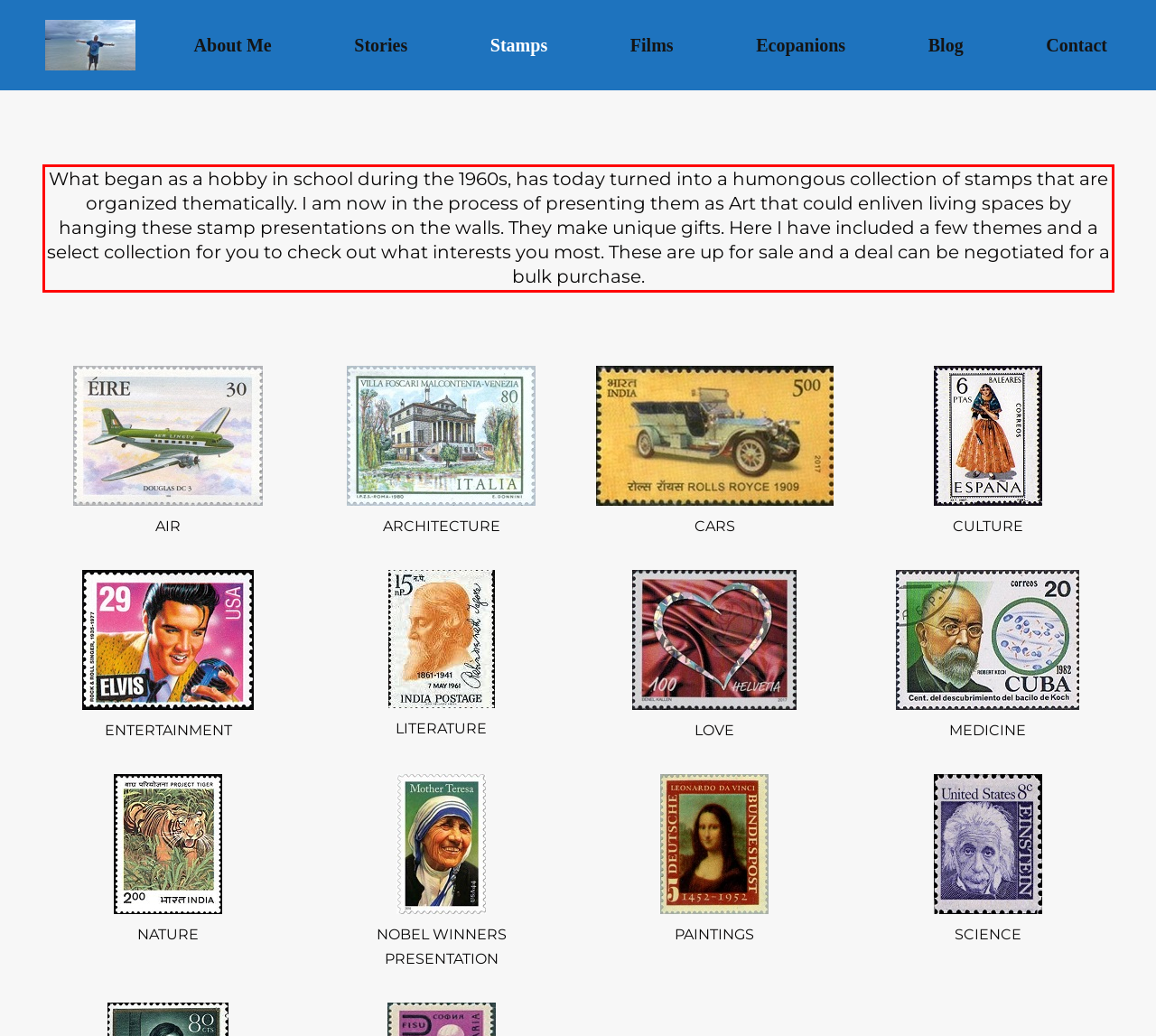By examining the provided screenshot of a webpage, recognize the text within the red bounding box and generate its text content.

What began as a hobby in school during the 1960s, has today turned into a humongous collection of stamps that are organized thematically. I am now in the process of presenting them as Art that could enliven living spaces by hanging these stamp presentations on the walls. They make unique gifts. Here I have included a few themes and a select collection for you to check out what interests you most. These are up for sale and a deal can be negotiated for a bulk purchase.